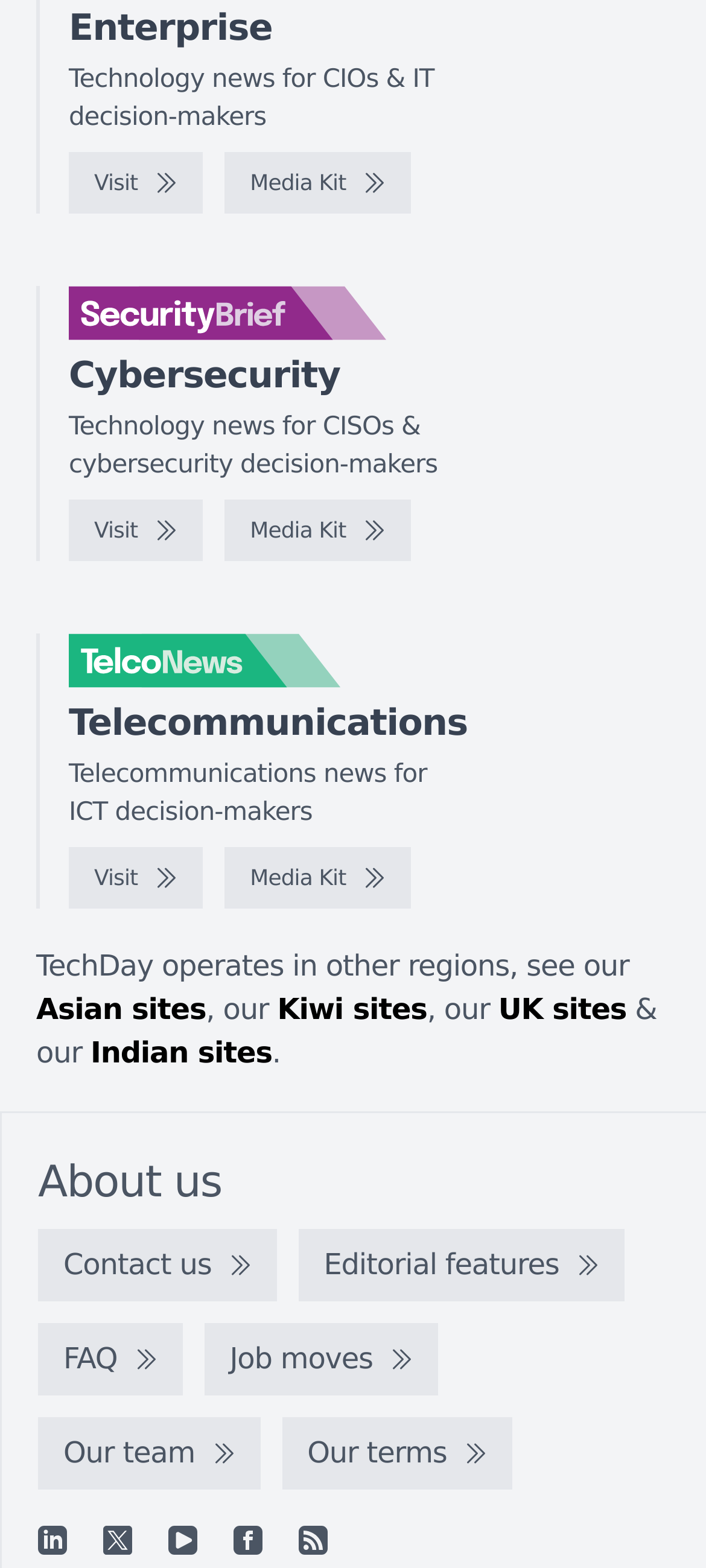Pinpoint the bounding box coordinates of the element you need to click to execute the following instruction: "View Media Kit". The bounding box should be represented by four float numbers between 0 and 1, in the format [left, top, right, bottom].

[0.318, 0.097, 0.582, 0.136]